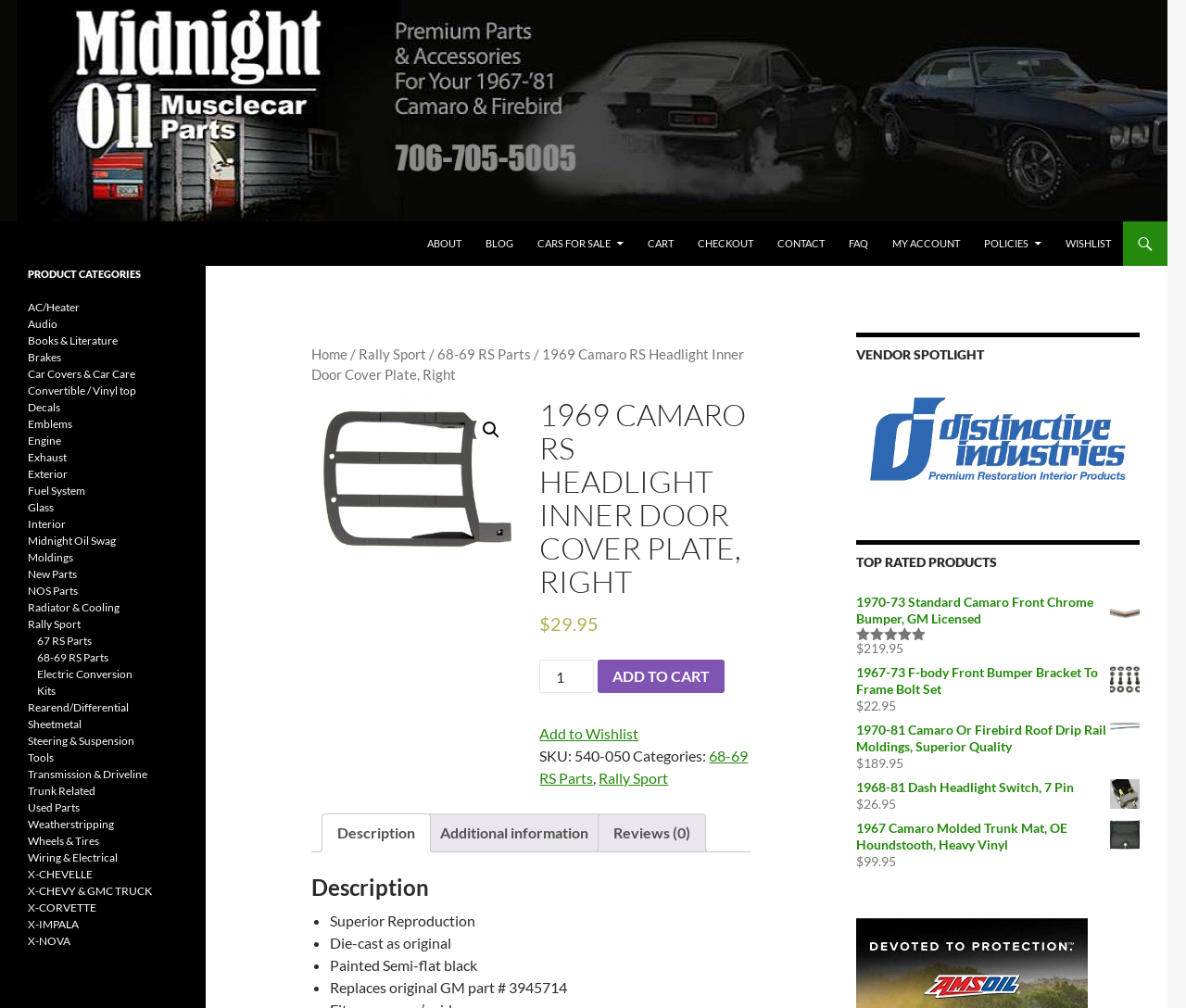Identify the bounding box coordinates of the region that needs to be clicked to carry out this instruction: "View wishlist". Provide these coordinates as four float numbers ranging from 0 to 1, i.e., [left, top, right, bottom].

[0.889, 0.22, 0.946, 0.264]